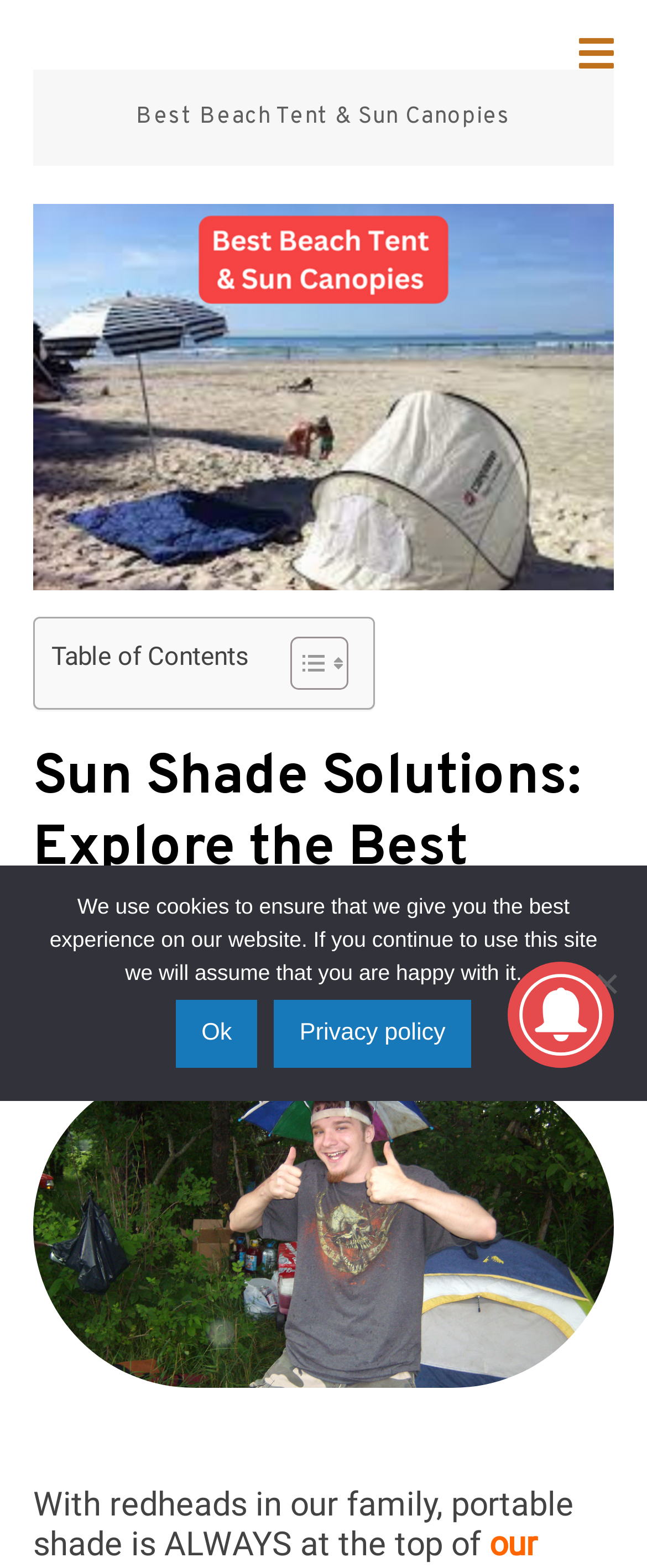What is the purpose of the 'Toggle Table of Content' button?
Based on the image, provide a one-word or brief-phrase response.

To show/hide table of contents